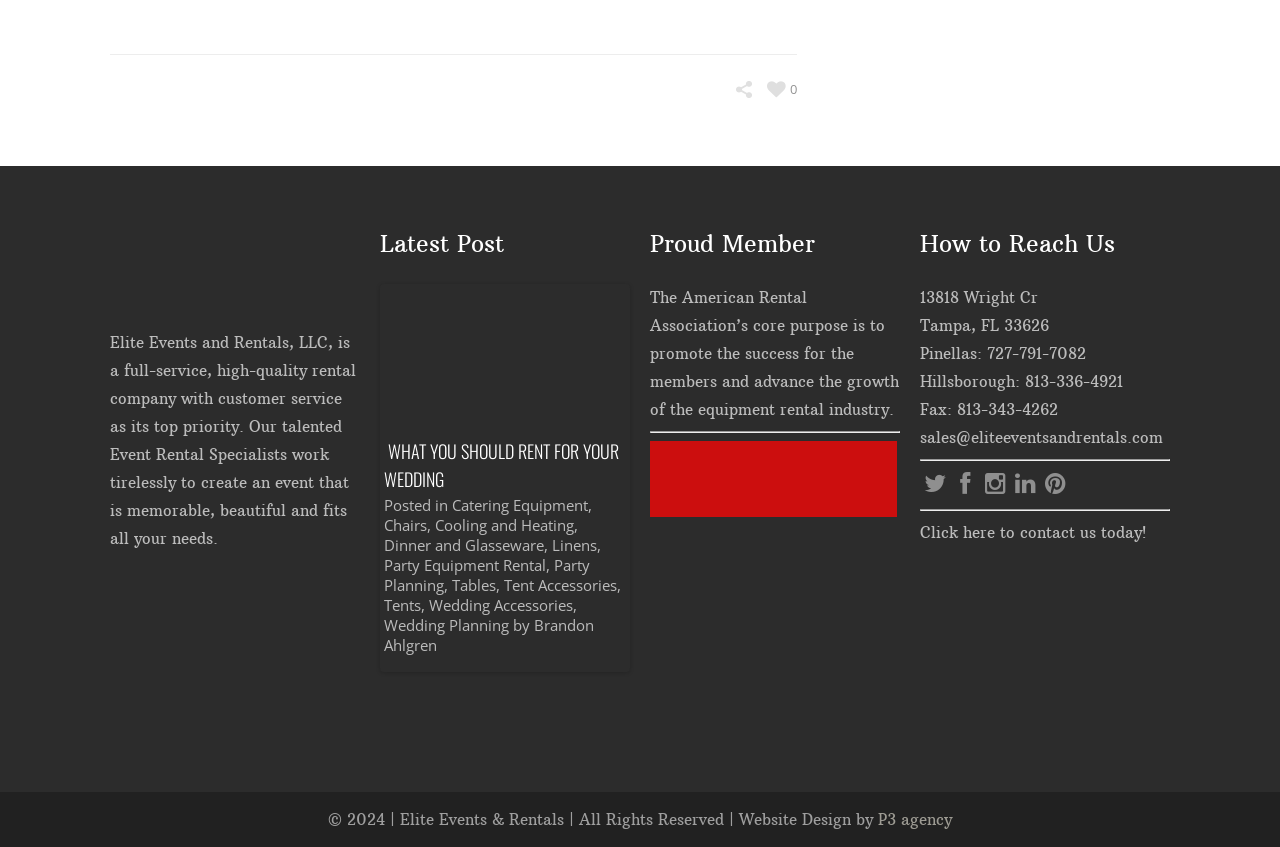Bounding box coordinates are specified in the format (top-left x, top-left y, bottom-right x, bottom-right y). All values are floating point numbers bounded between 0 and 1. Please provide the bounding box coordinate of the region this sentence describes: Party Equipment Rental

[0.678, 0.631, 0.859, 0.678]